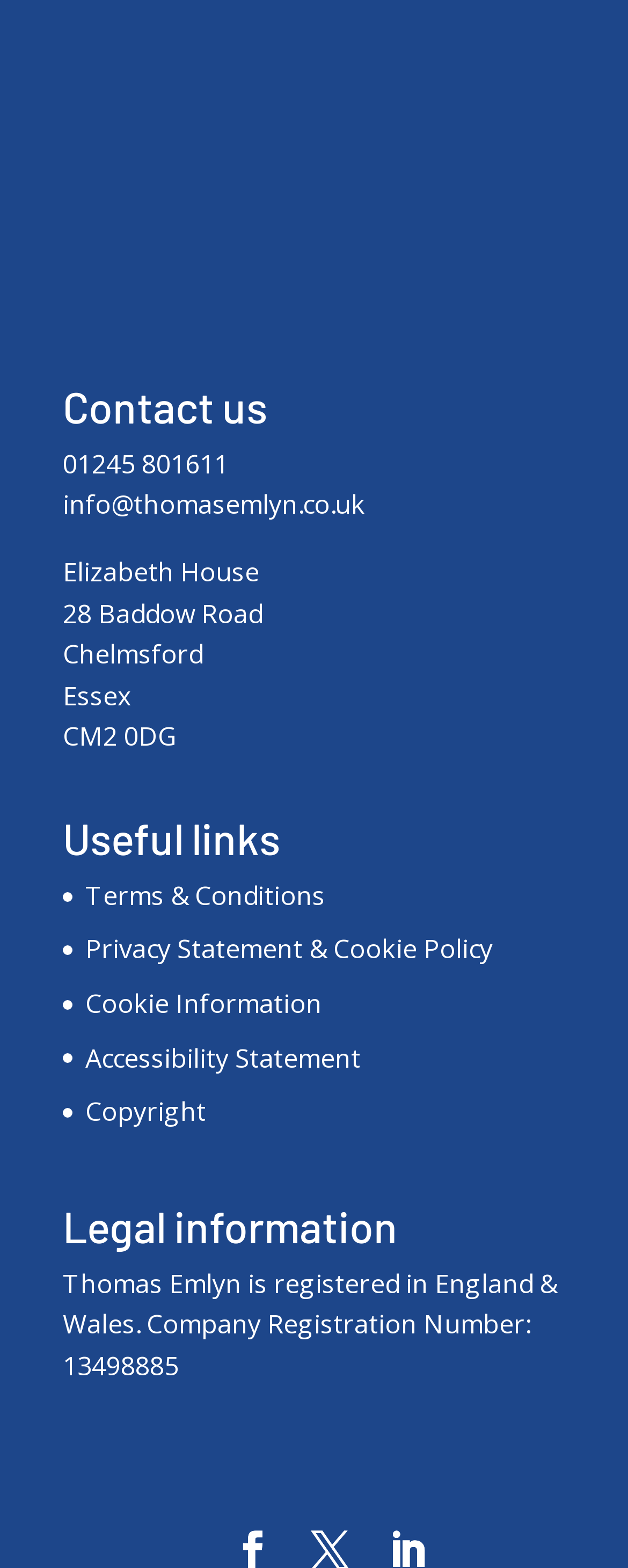Determine the bounding box coordinates of the clickable element to complete this instruction: "Email info@thomasemlyn.co.uk". Provide the coordinates in the format of four float numbers between 0 and 1, [left, top, right, bottom].

[0.1, 0.311, 0.582, 0.333]